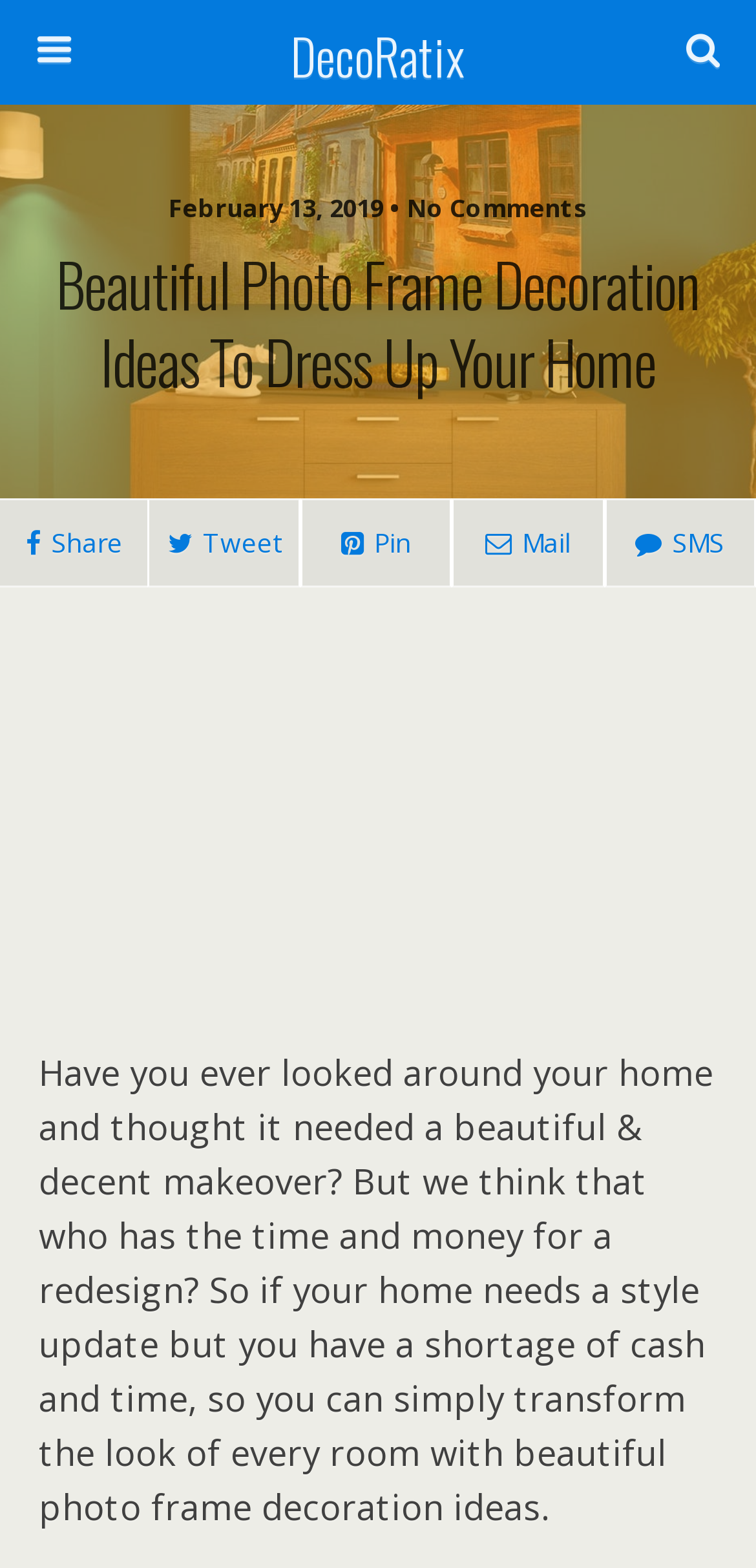Based on the element description: "name="submit" value="Search"", identify the bounding box coordinates for this UI element. The coordinates must be four float numbers between 0 and 1, listed as [left, top, right, bottom].

[0.763, 0.073, 0.95, 0.109]